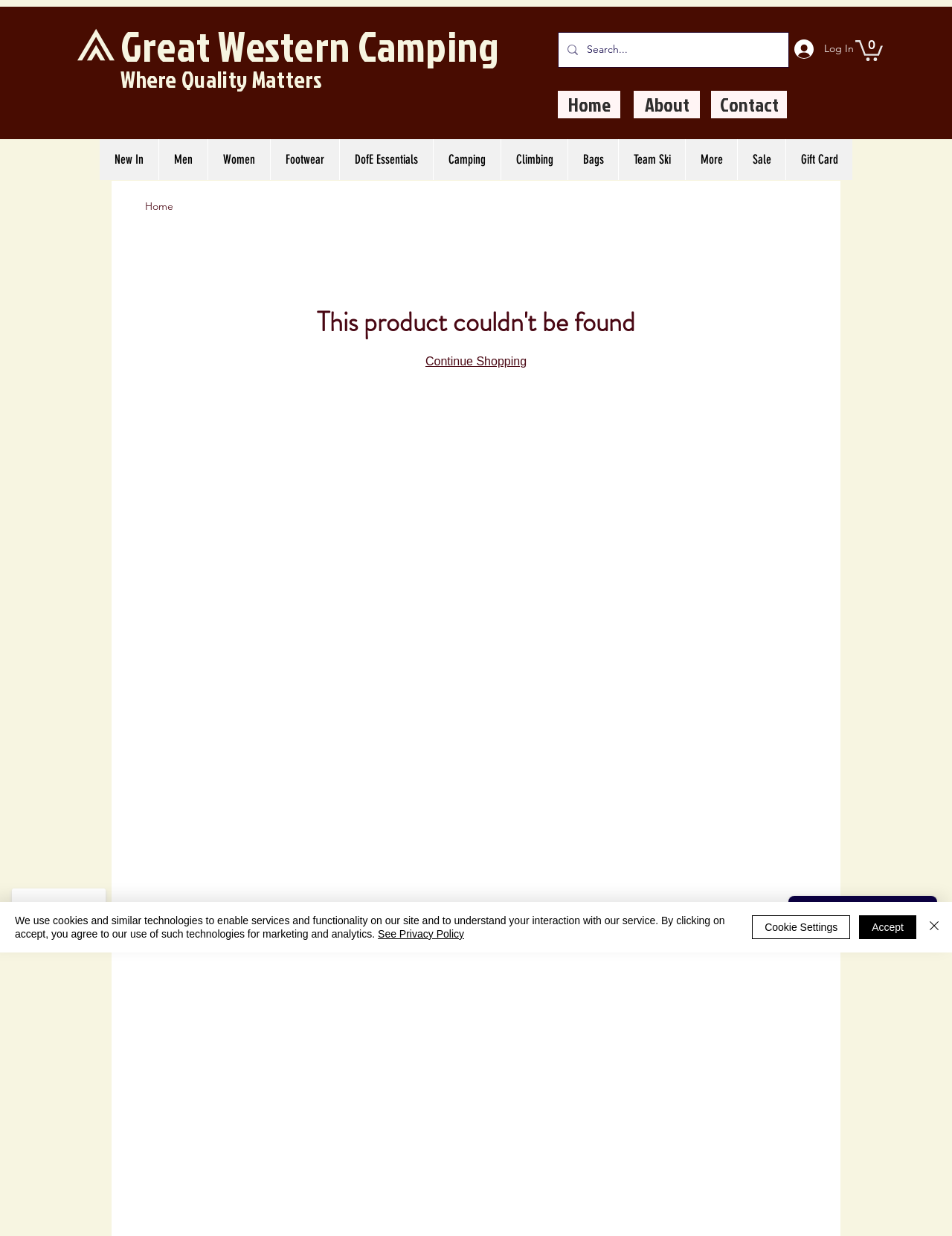Give a concise answer of one word or phrase to the question: 
What type of products does the website sell?

Camping and outdoor gear